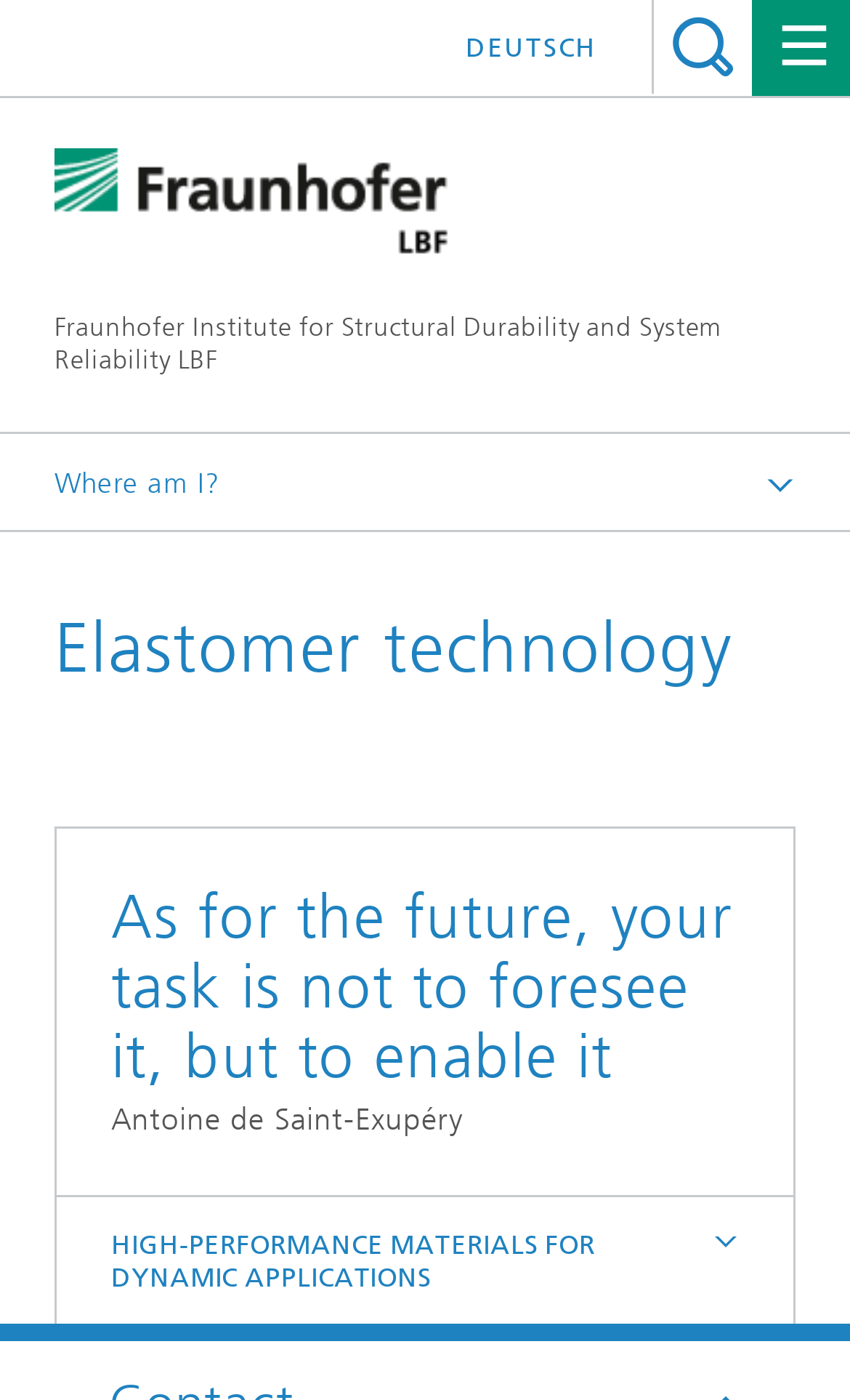Locate the coordinates of the bounding box for the clickable region that fulfills this instruction: "read about high-performance materials for dynamic applications".

[0.067, 0.854, 0.933, 0.948]